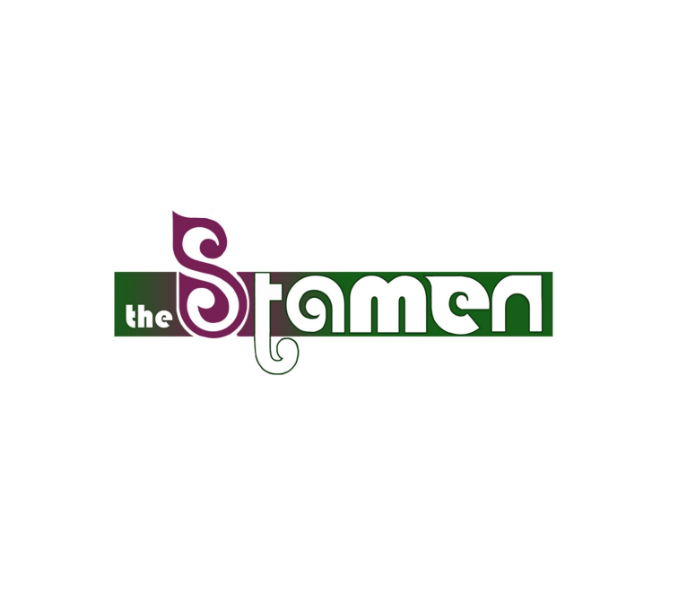Thoroughly describe the content and context of the image.

The image prominently displays the logo of "The Stamen," a brand associated with herbal plants, farms, and stores. The logo features a playful typographic design, where the word "the" is written in a simple, sleek font while "Stamen" showcases a mix of colors and styles. The letter "S" in "Stamen" is artistically rendered, adding a whimsical touch that reflects the brand's focus on nature and herbal products. The overall color scheme combines purples and greens, symbolizing vitality and the connection to the earth, resonating with the themes of agriculture and holistic living. This logo serves as a visual identity for The Stamen, encapsulating its mission to promote the benefits and availability of herbal plant products.